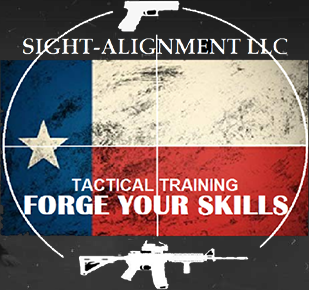What is the slogan of the company?
Based on the image, give a one-word or short phrase answer.

FORGE YOUR SKILLS